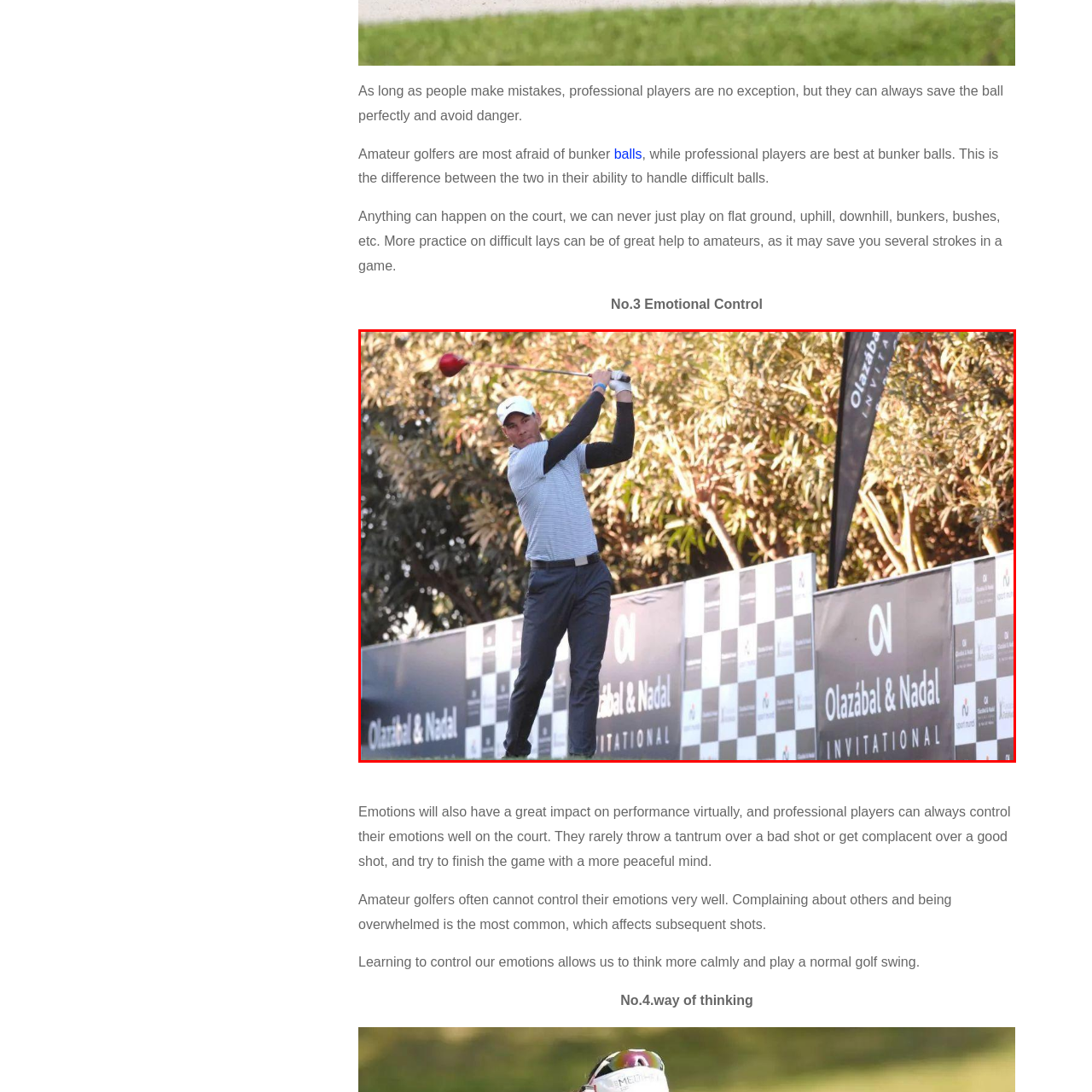Give a thorough and detailed explanation of the image enclosed by the red border.

The image captures a professional golfer in the midst of a powerful swing at the Olazbal & Nadal Invitational. He is dressed in a stylish golf outfit, sporting a striped polo shirt and dark trousers, showcasing his focus and determination. In his right hand, he firmly grips a red golf club, poised to strike the ball, while his left arm stretches back to gather momentum. The backdrop features a well-manicured course with lush greenery and sponsors' banners that highlight the event's branding. This scene reflects the professionalism and skill required in golfing, emphasizing the emotional control and strategic mindset necessary for success on the course, as highlighted in the accompanying text about amateur and professional players' abilities to handle challenging situations during play.